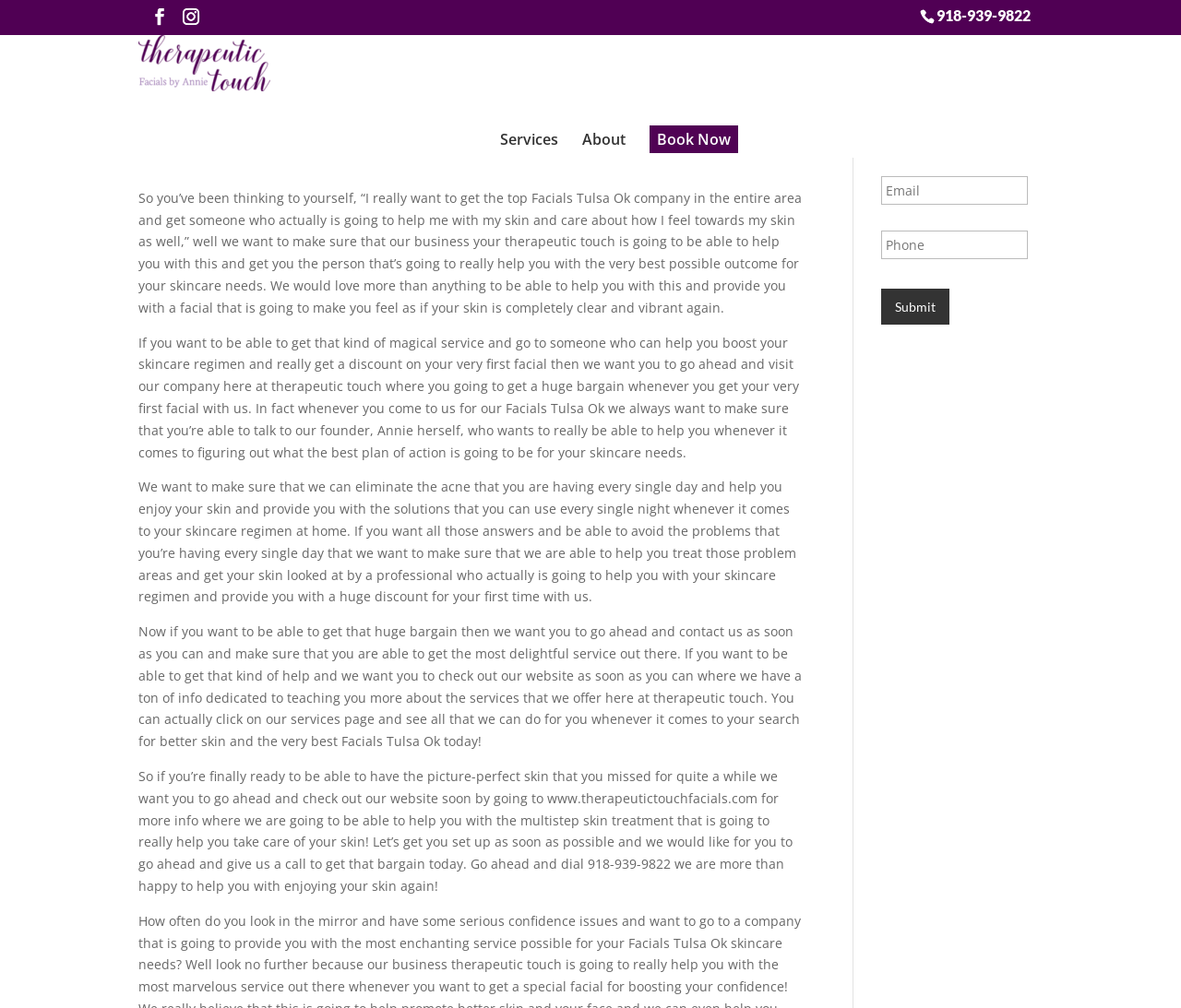Extract the primary heading text from the webpage.

Facials Tulsa Ok | What Info Do You Have On Your Website?